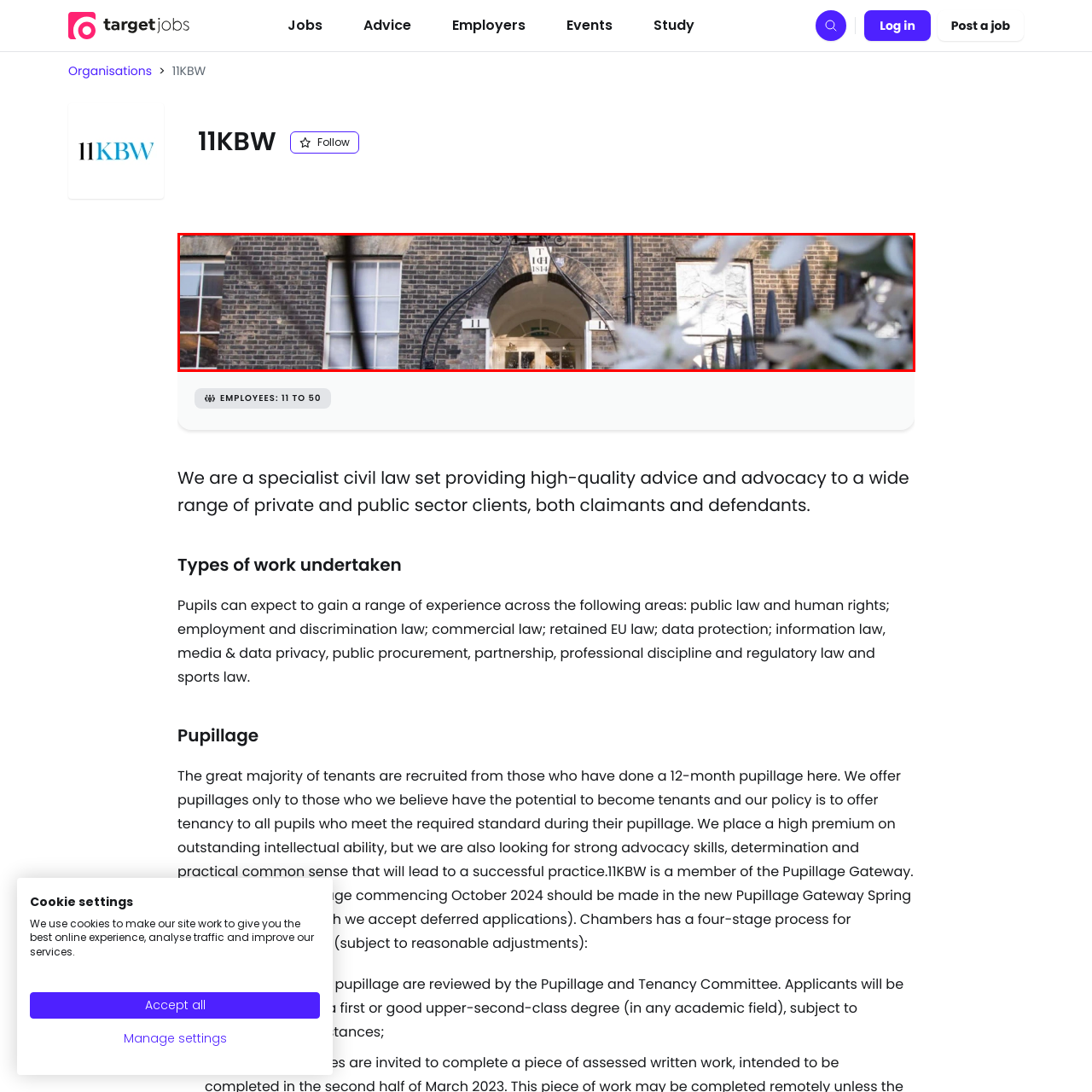What type of doors flank the entrance?
Observe the image inside the red bounding box and give a concise answer using a single word or phrase.

Large, inviting doors